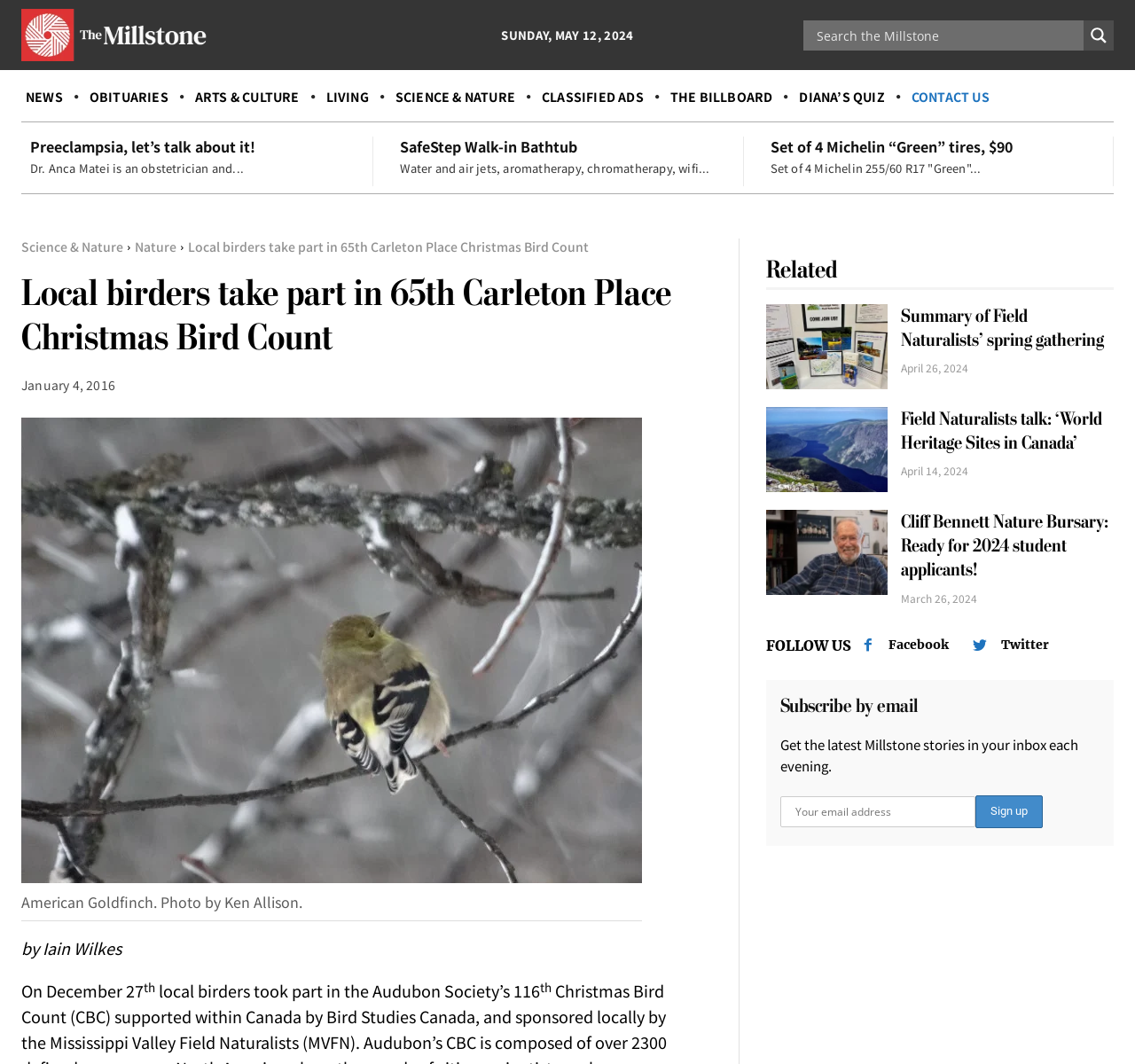Explain in detail what you observe on this webpage.

This webpage is a news article from The Millstone, a local online newspaper. At the top left corner, there is a logo of The Millstone. Next to it, there is a date "SUNDAY, MAY 12, 2024" and a search form with a search input box and a search magnifier button. Below the search form, there are several navigation links, including "NEWS", "OBITUARIES", "ARTS & CULTURE", "LIVING", "SCIENCE & NATURE", "CLASSIFIED ADS", "THE BILLBOARD", "DIANA’S QUIZ", and "CONTACT US".

The main content of the webpage is an article titled "Local birders take part in 65th Carleton Place Christmas Bird Count". The article is written by Iain Wilkes and published on December 27. The article has a photo of an American Goldfinch taken by Ken Allison, with a caption below the photo. The article discusses the Audubon Society’s 116th Christmas Bird Count, which was supported within Canada by Bird Studies Canada, and sponsored locally.

Below the article, there are several related articles, including "Summary of Field Naturalists’ spring gathering", "Field Naturalists talk: ‘World Heritage Sites in Canada’", and "Cliff Bennett Nature Bursary: Ready for 2024 student applicants!". Each related article has a title, a link, and a publication date.

At the bottom of the webpage, there are social media links to Facebook and Twitter, and a section to subscribe to The Millstone by email.